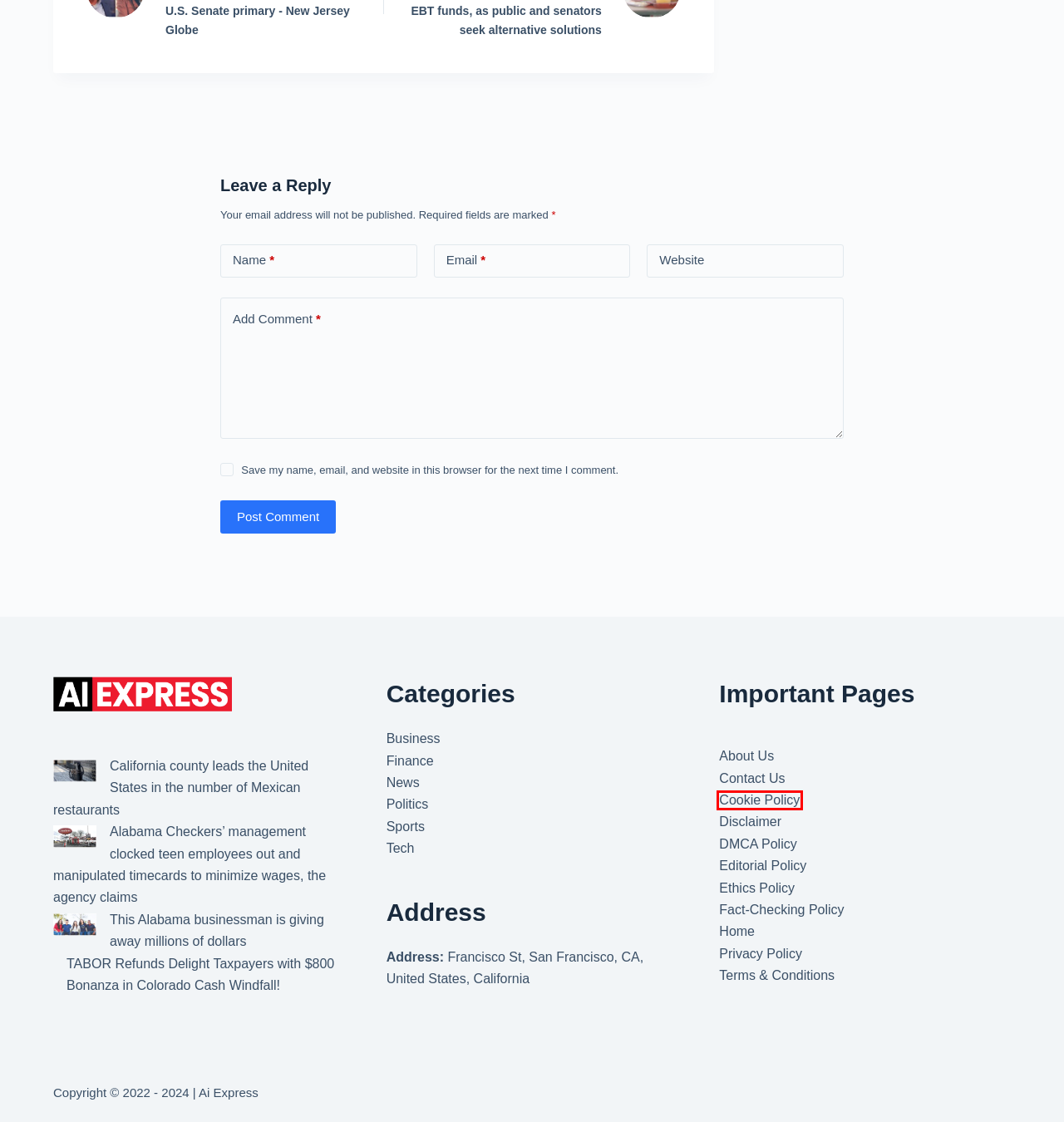You have been given a screenshot of a webpage with a red bounding box around a UI element. Select the most appropriate webpage description for the new webpage that appears after clicking the element within the red bounding box. The choices are:
A. Disclaimer - aiexpress
B. Finance - aiexpress
C. DMCA Policy - aiexpress
D. Cookie Policy - aiexpress
E. Terms & Conditions - aiexpress
F. Sports - aiexpress
G. Home - aiexpress
H. TABOR Refunds Delight Taxpayers with $800 Bonanza in Colorado Cash Windfall! - aiexpress

D